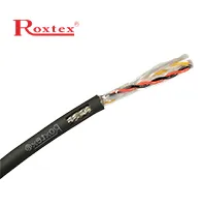Utilize the details in the image to give a detailed response to the question: What type of connections does the cable support?

The caption states that the cable is specifically designed for networking and telecommunications, supporting high-speed connections, implying that the cable is capable of handling fast data transfer rates.